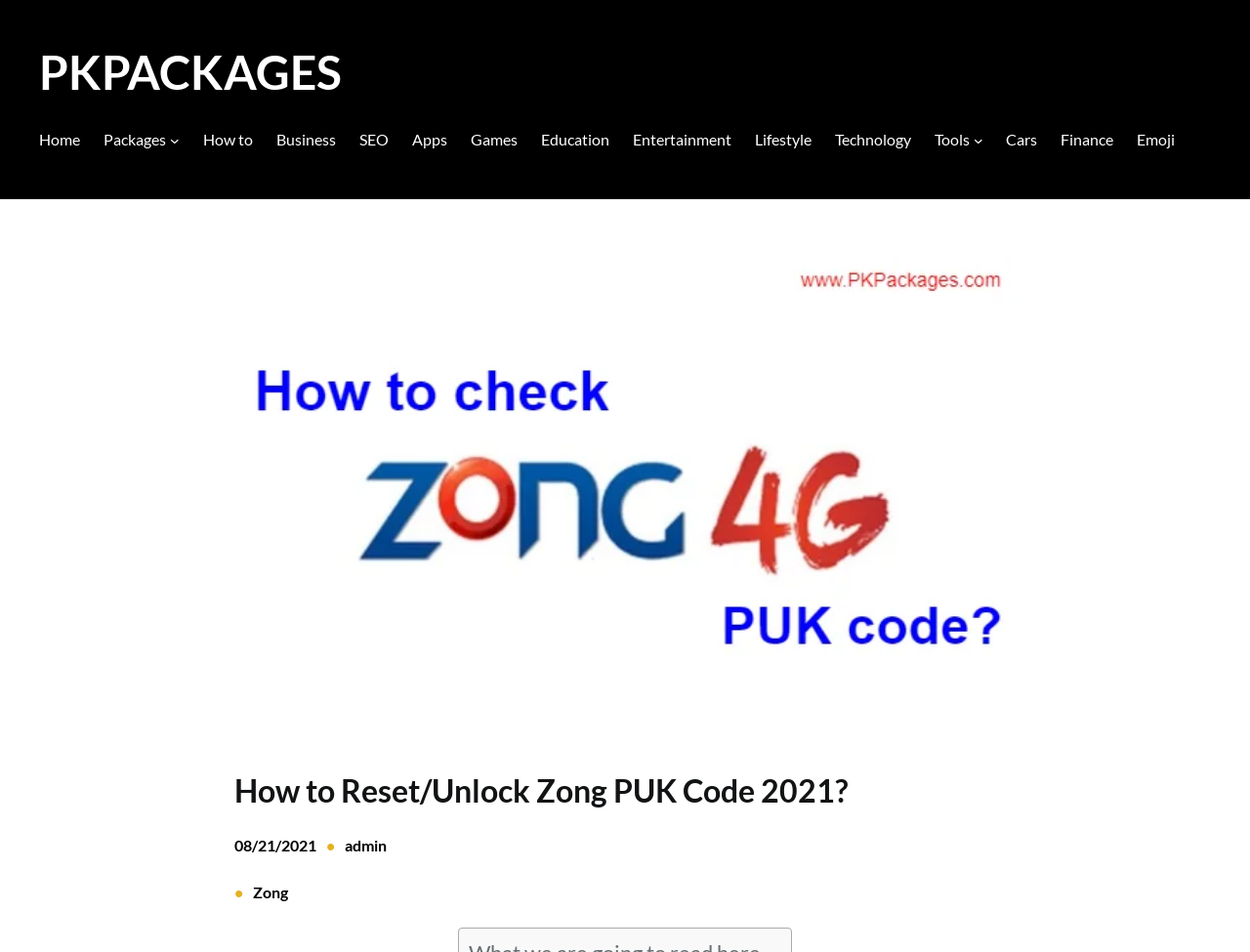Please specify the bounding box coordinates of the clickable section necessary to execute the following command: "call the hotel".

None